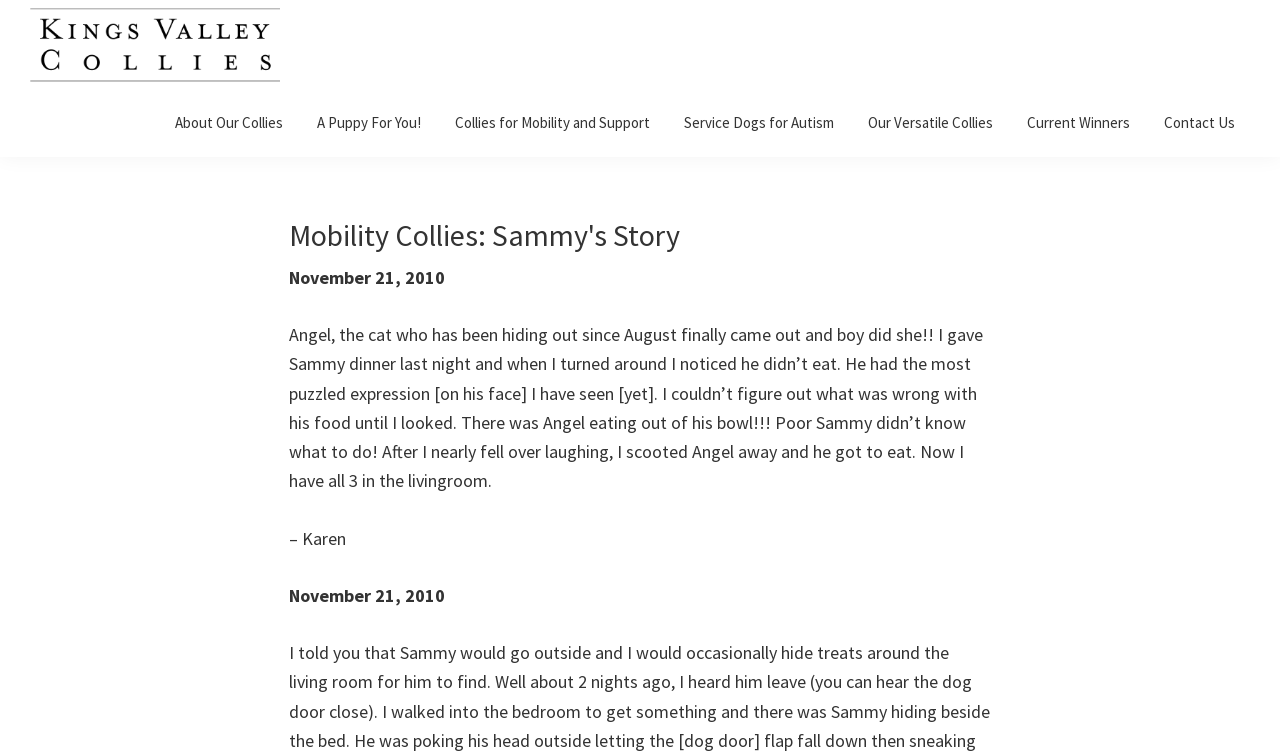Show the bounding box coordinates for the HTML element as described: "A Puppy For You!".

[0.236, 0.136, 0.341, 0.188]